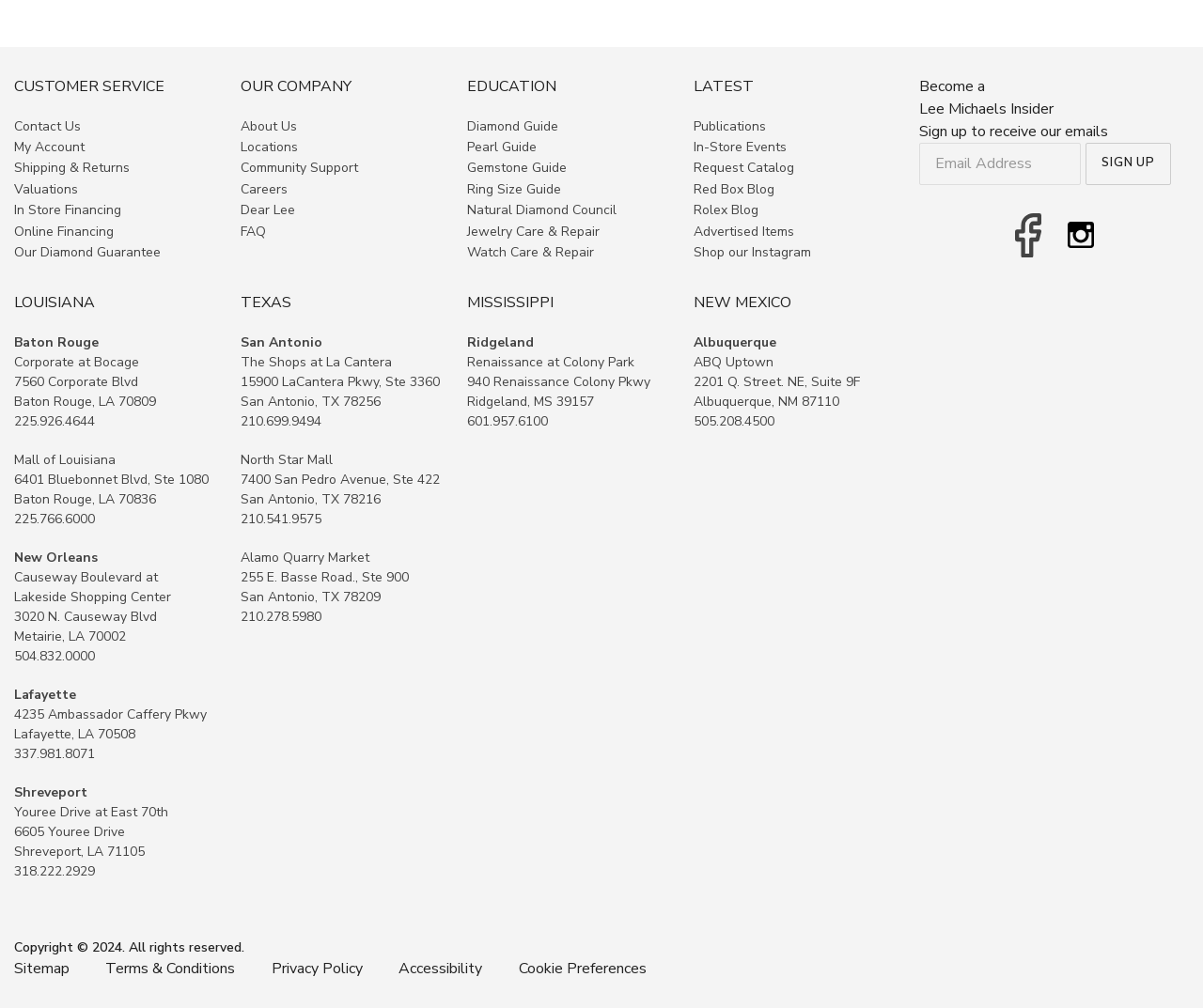Extract the bounding box coordinates for the described element: "Travel". The coordinates should be represented as four float numbers between 0 and 1: [left, top, right, bottom].

None